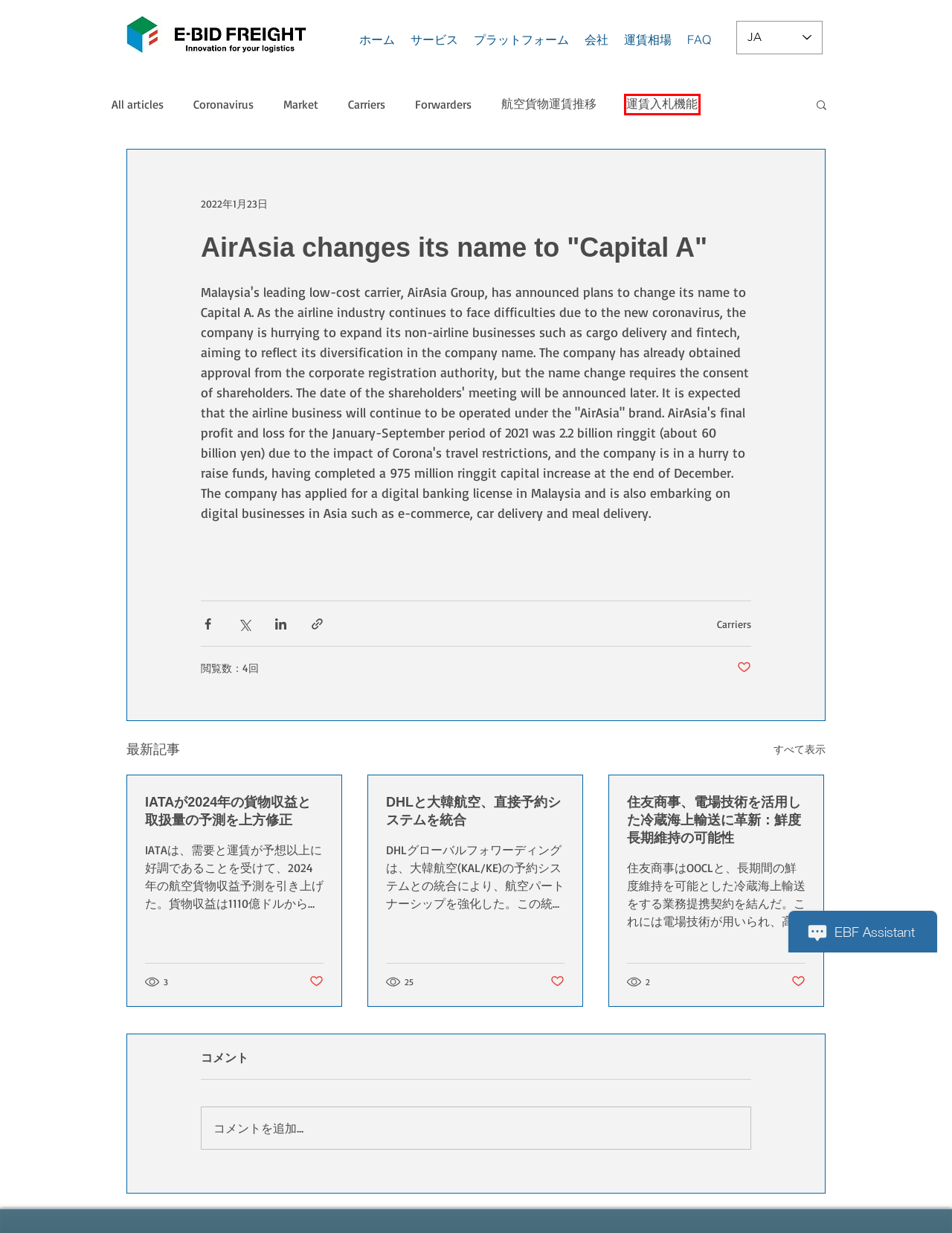You are given a screenshot of a webpage within which there is a red rectangle bounding box. Please choose the best webpage description that matches the new webpage after clicking the selected element in the bounding box. Here are the options:
A. DHLと大韓航空、直接予約システムを統合
B. E-Bid Freight | Freight procurement and tender | Tokyo Japan
C. E-Bid Freight | Freight Index
D. EBF: Our service
E. E-Bid Freight | Our company
F. 運賃入札機能
G. 住友商事、電場技術を活用した冷蔵海上輸送に革新：鮮度長期維持の可能性
H. E-Bid Freight | Global logistics platform

F